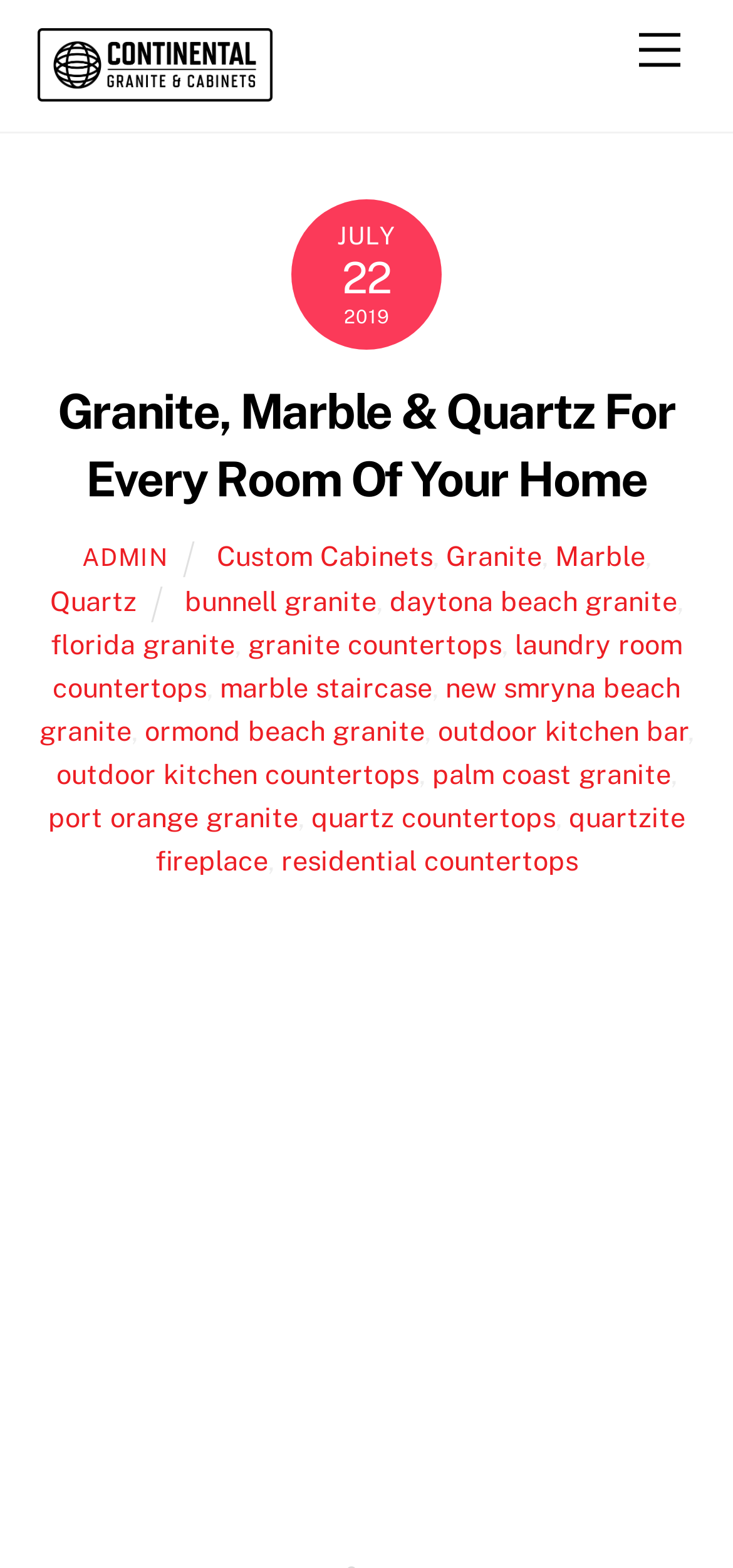What is the date shown on the webpage?
Give a single word or phrase as your answer by examining the image.

July 22, 2019